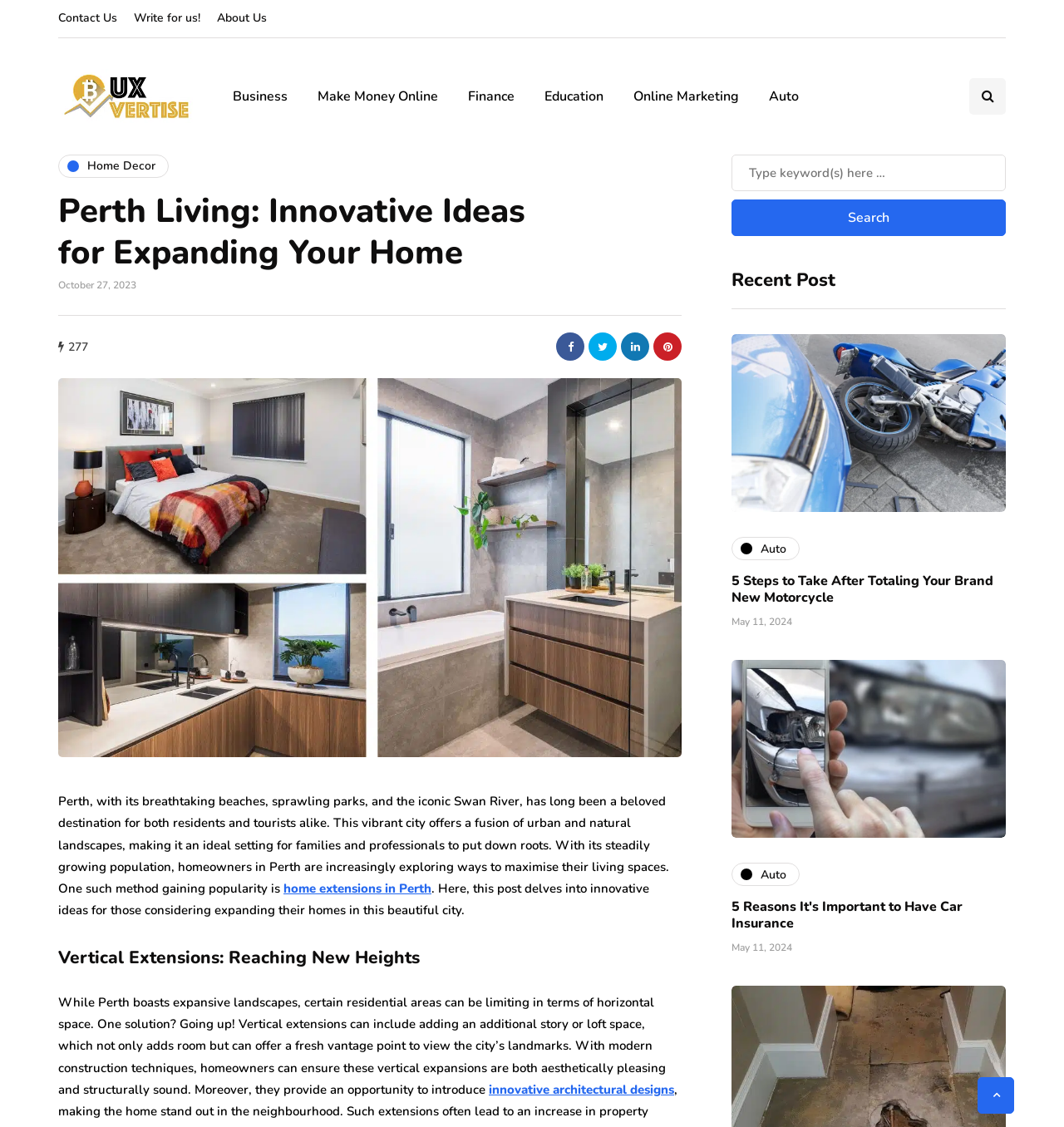Determine the bounding box coordinates of the element's region needed to click to follow the instruction: "Search for something". Provide these coordinates as four float numbers between 0 and 1, formatted as [left, top, right, bottom].

[0.688, 0.137, 0.945, 0.209]